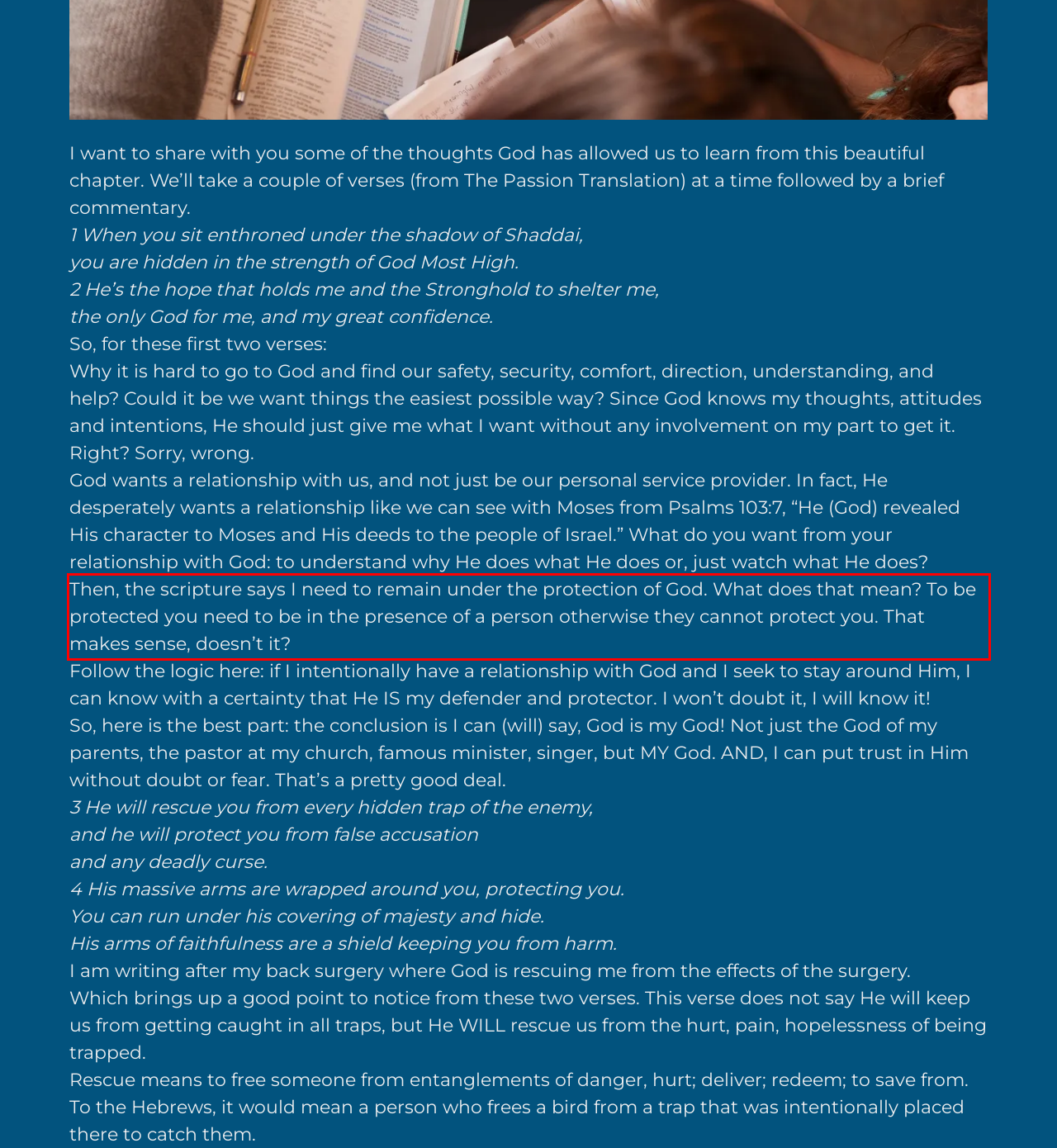Review the webpage screenshot provided, and perform OCR to extract the text from the red bounding box.

Then, the scripture says I need to remain under the protection of God. What does that mean? To be protected you need to be in the presence of a person otherwise they cannot protect you. That makes sense, doesn’t it?